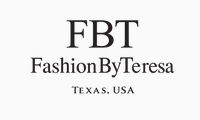Using the details from the image, please elaborate on the following question: Where is the brand 'Fashion By Teresa' from?

The logo includes the text 'TEXAS, USA' at the bottom, which explicitly mentions the brand's geographical roots and origin.